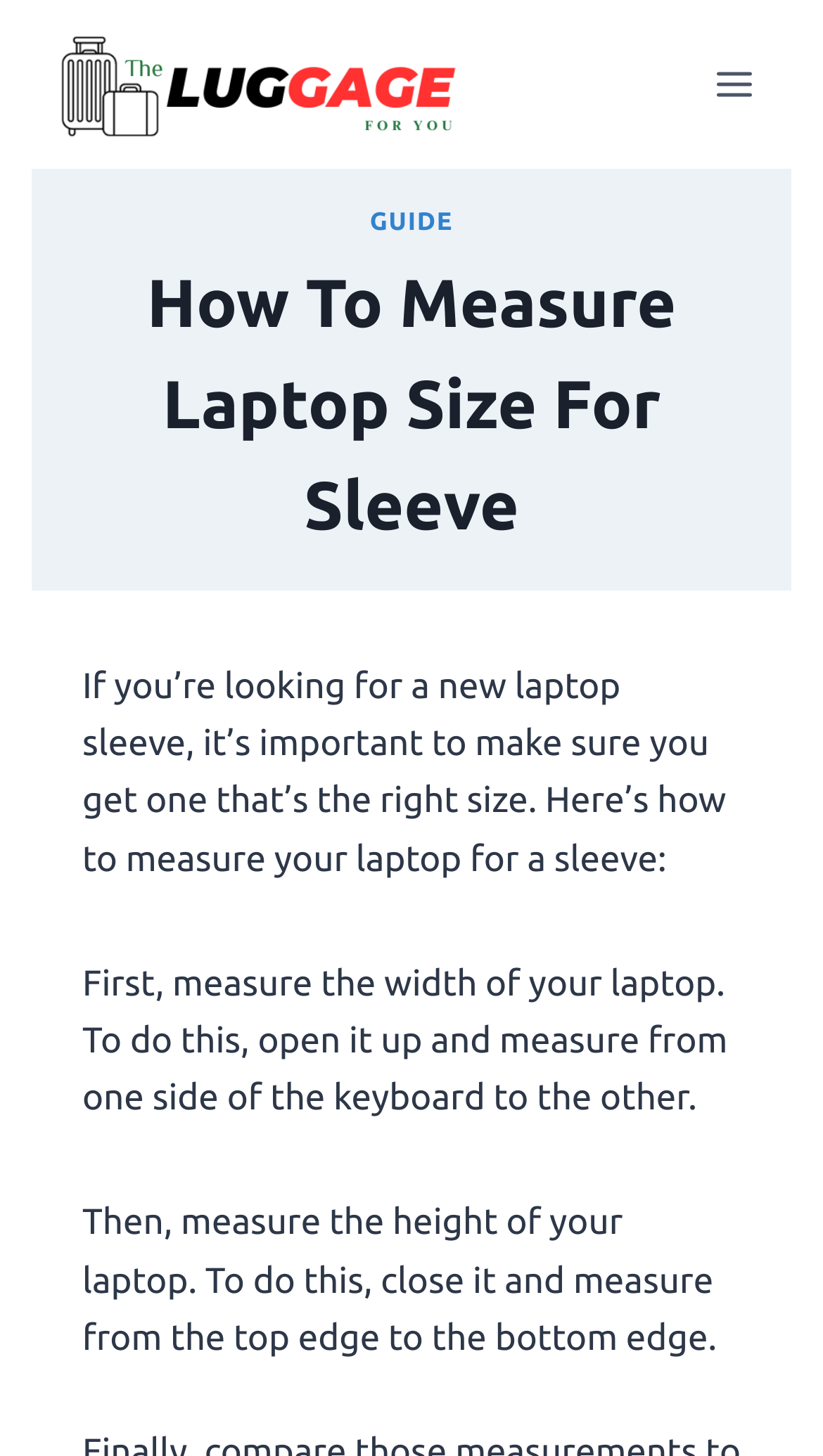Using the information in the image, give a detailed answer to the following question: How many measurements are required to measure laptop size?

According to the webpage, two measurements are required to measure laptop size: the width of the laptop, which is measured from one side of the keyboard to the other, and the height of the laptop, which is measured from the top edge to the bottom edge.